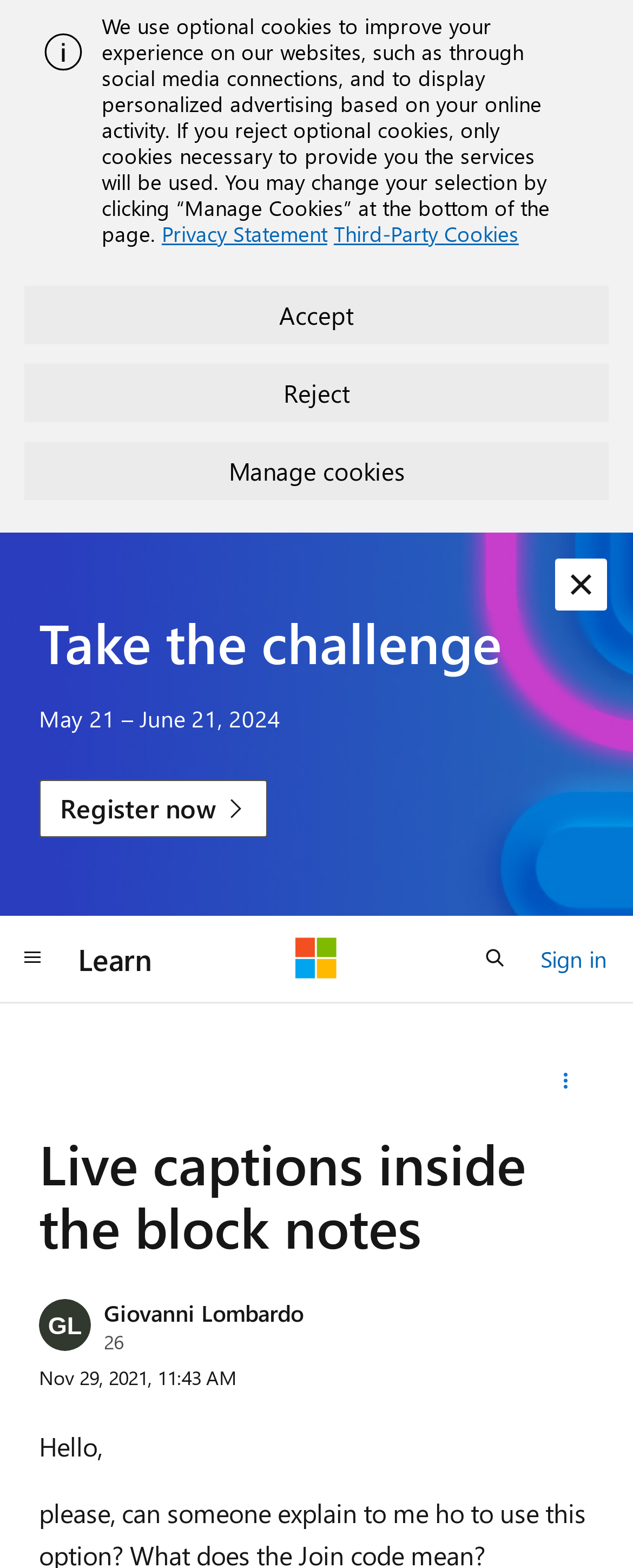Locate the bounding box coordinates of the segment that needs to be clicked to meet this instruction: "Click the 'Open search' button".

[0.731, 0.593, 0.833, 0.63]